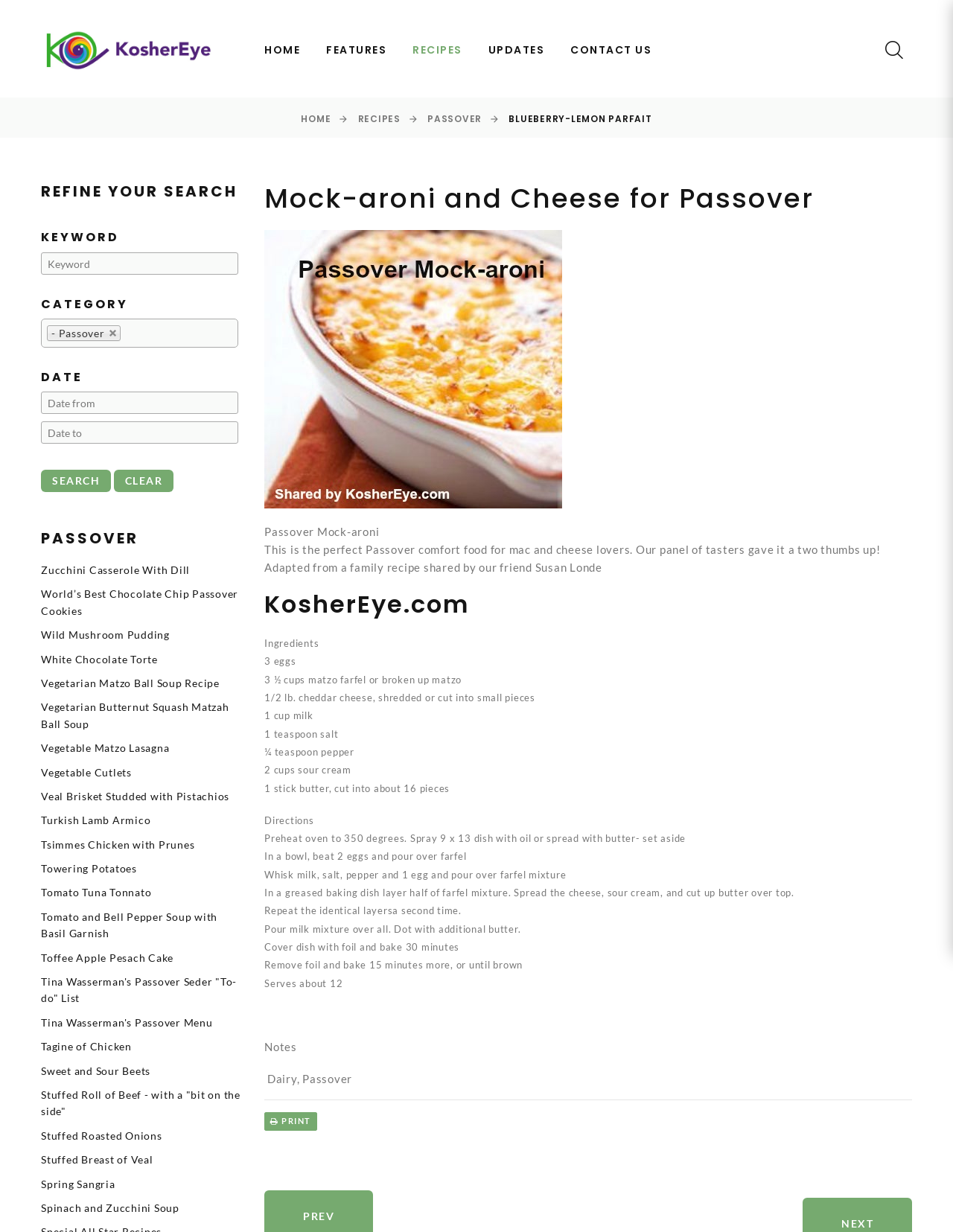How many eggs are needed for the recipe?
Please provide a comprehensive and detailed answer to the question.

I found the answer by looking at the ingredient list, specifically the StaticText '3 eggs' which indicates the number of eggs required for the recipe.